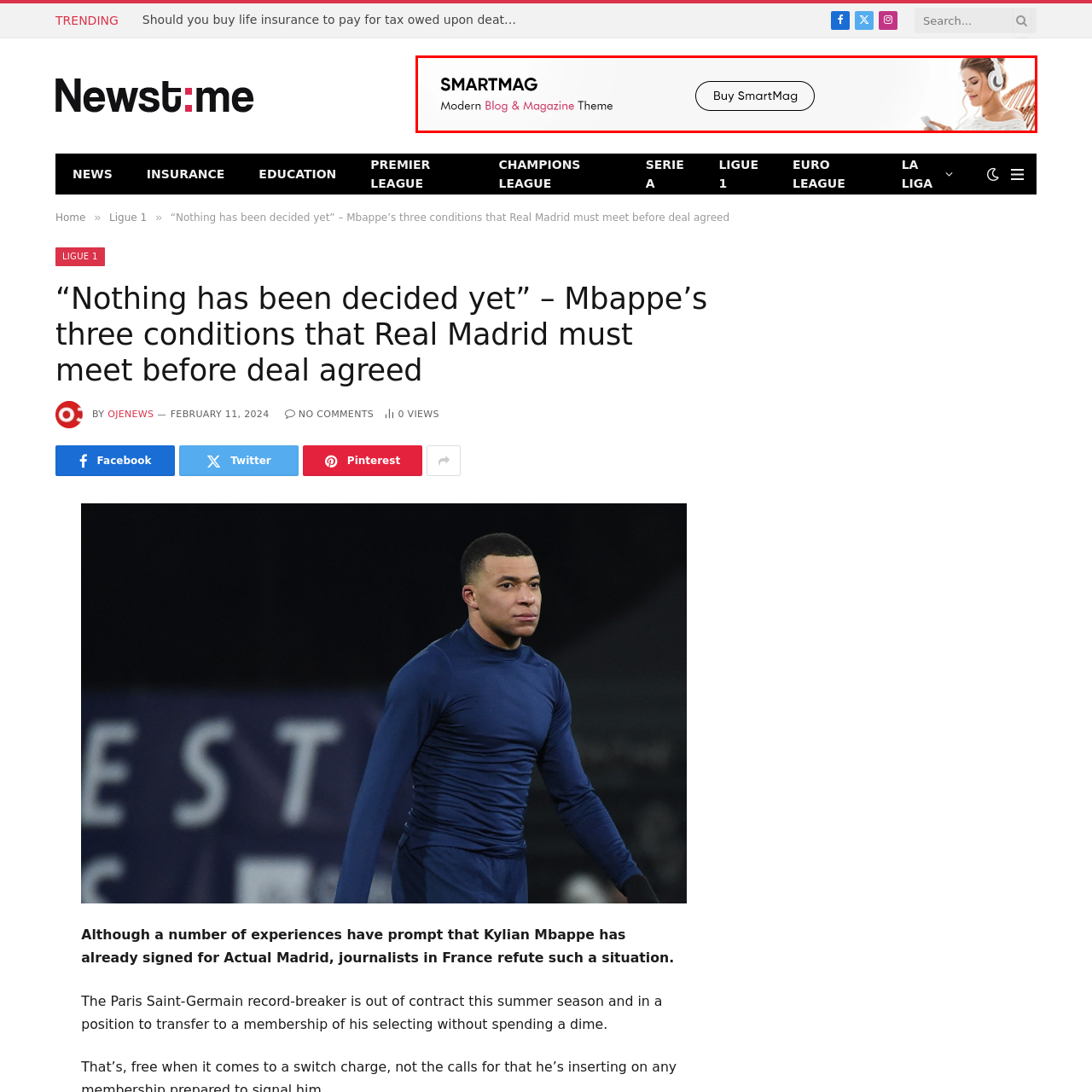Refer to the image area inside the black border, What type of content creation is emphasized? 
Respond concisely with a single word or phrase.

Online content